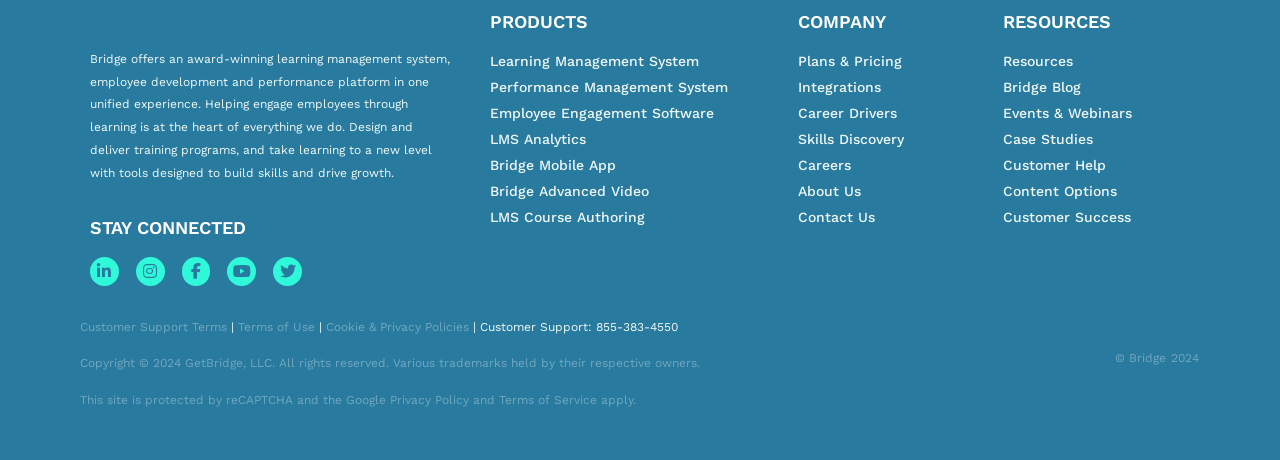Locate the bounding box coordinates of the segment that needs to be clicked to meet this instruction: "Contact the Customer Support".

[0.062, 0.695, 0.177, 0.726]